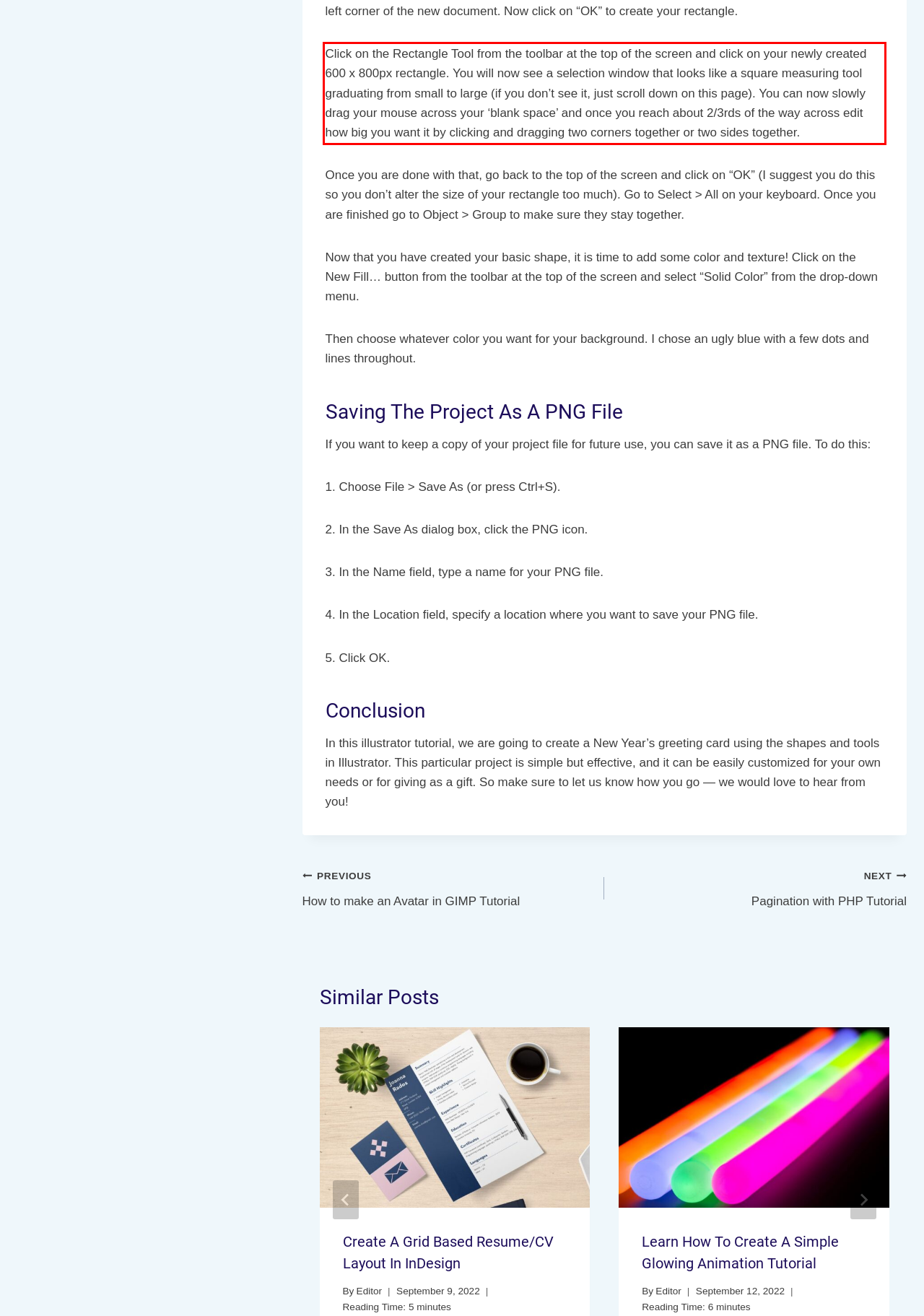Please examine the webpage screenshot containing a red bounding box and use OCR to recognize and output the text inside the red bounding box.

Click on the Rectangle Tool from the toolbar at the top of the screen and click on your newly created 600 x 800px rectangle. You will now see a selection window that looks like a square measuring tool graduating from small to large (if you don’t see it, just scroll down on this page). You can now slowly drag your mouse across your ‘blank space’ and once you reach about 2/3rds of the way across edit how big you want it by clicking and dragging two corners together or two sides together.